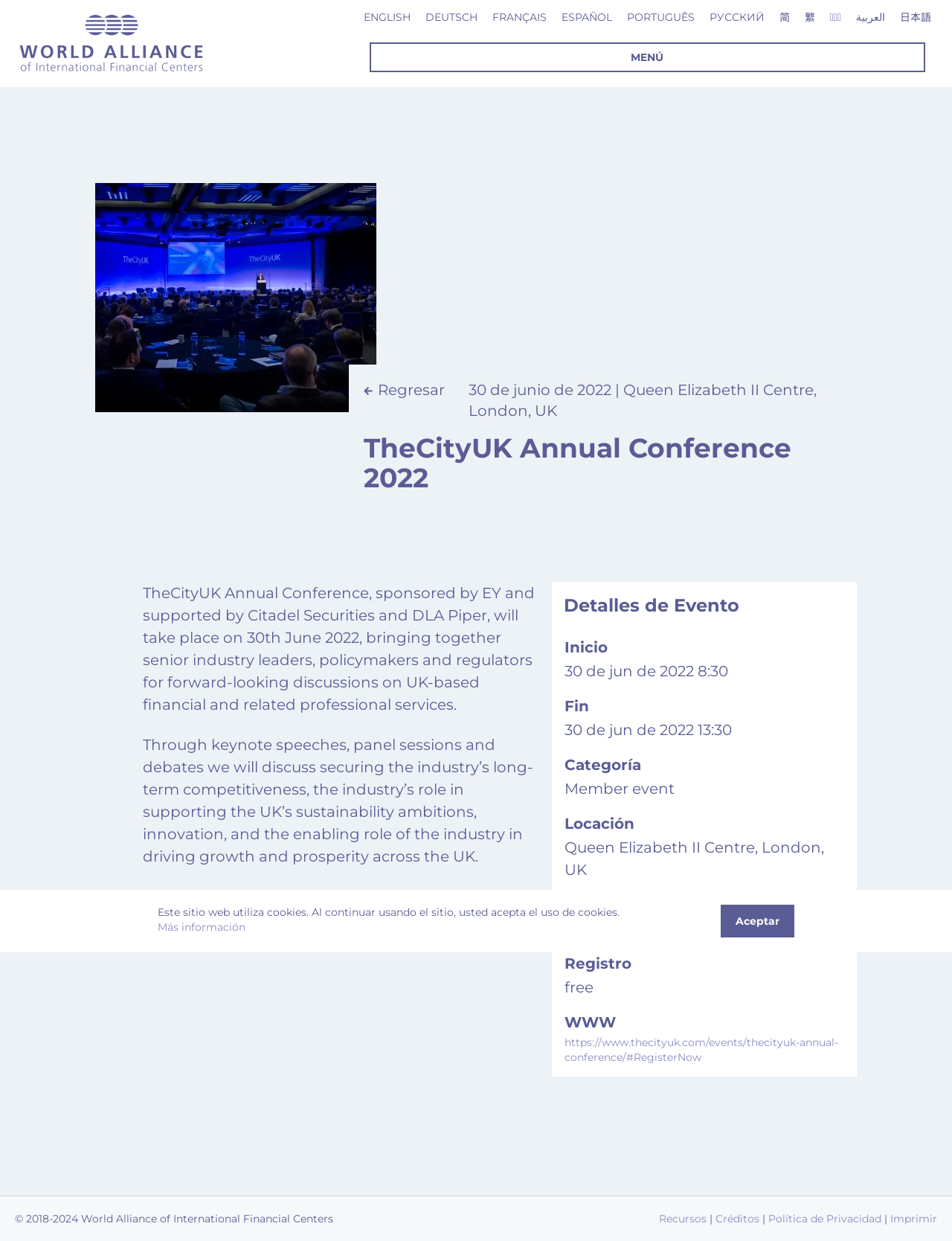Explain the webpage's layout and main content in detail.

The webpage is about the TheCityUK Annual Conference 2022, which is sponsored by EY and supported by Citadel Securities and DLA Piper. At the top left corner, there is a WAIFC logo. Below the logo, there are language options, including English, Deutsch, Français, Español, Português, Русский, 简, 繁, 한국어, and العربية.

On the top right corner, there is a menu button labeled "MENÚ". Below the menu button, there is a main content area that takes up most of the page. The main content area is divided into two sections. The top section has a heading "TheCityUK Annual Conference 2022" and a subheading "Detalles de Evento". Below the subheading, there is a table that lists the event details, including the start and end dates, category, location, organizer, registration, and website.

The bottom section of the main content area has two paragraphs of text that describe the conference. The first paragraph explains that the conference will bring together senior industry leaders, policymakers, and regulators to discuss the industry's long-term competitiveness, sustainability ambitions, innovation, and enabling role in driving growth and prosperity across the UK. The second paragraph elaborates on the conference's discussions, including keynote speeches, panel sessions, and debates.

At the bottom of the page, there is a cookie policy notification that informs users that the website uses cookies. Below the notification, there are buttons to accept or learn more about the cookie policy. The footer of the page has a copyright notice, links to resources, credits, privacy policy, and a print button.